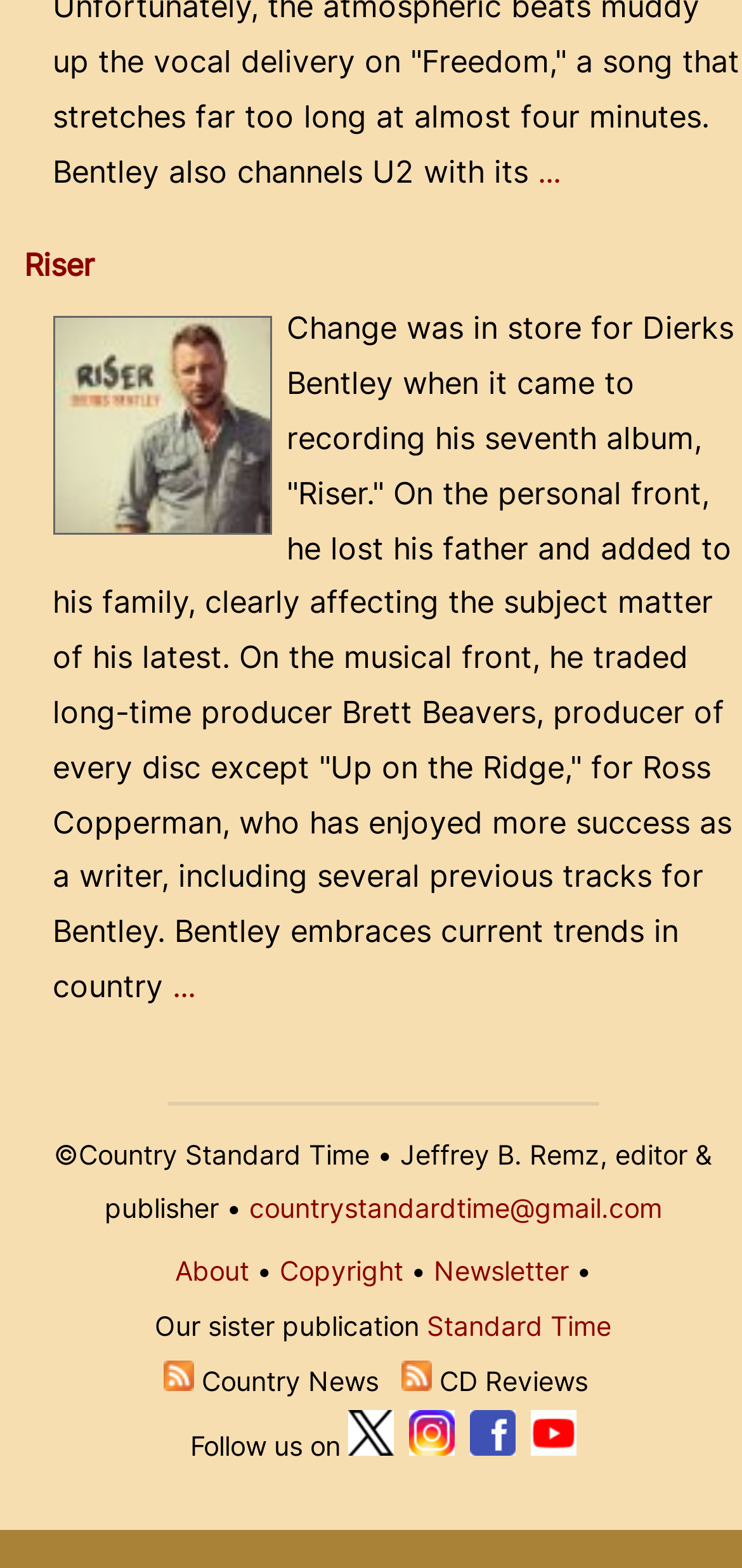With reference to the image, please provide a detailed answer to the following question: How many social media platforms are listed to follow?

There are four social media platforms listed to follow, which are Twitter, Instagram, Facebook, and YouTube, each with a corresponding link and image element.